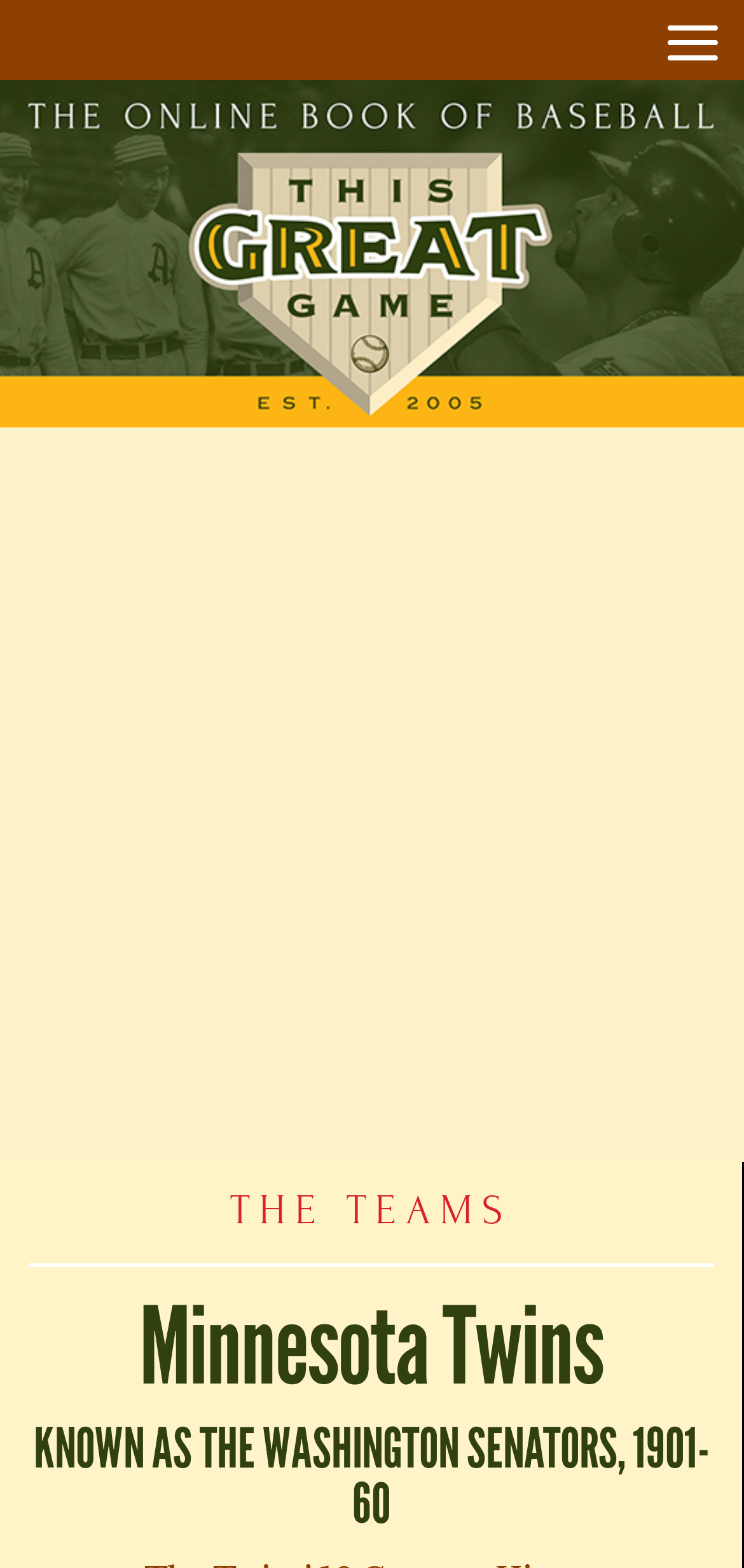What is the topic of the webpage?
Using the visual information, answer the question in a single word or phrase.

Team history